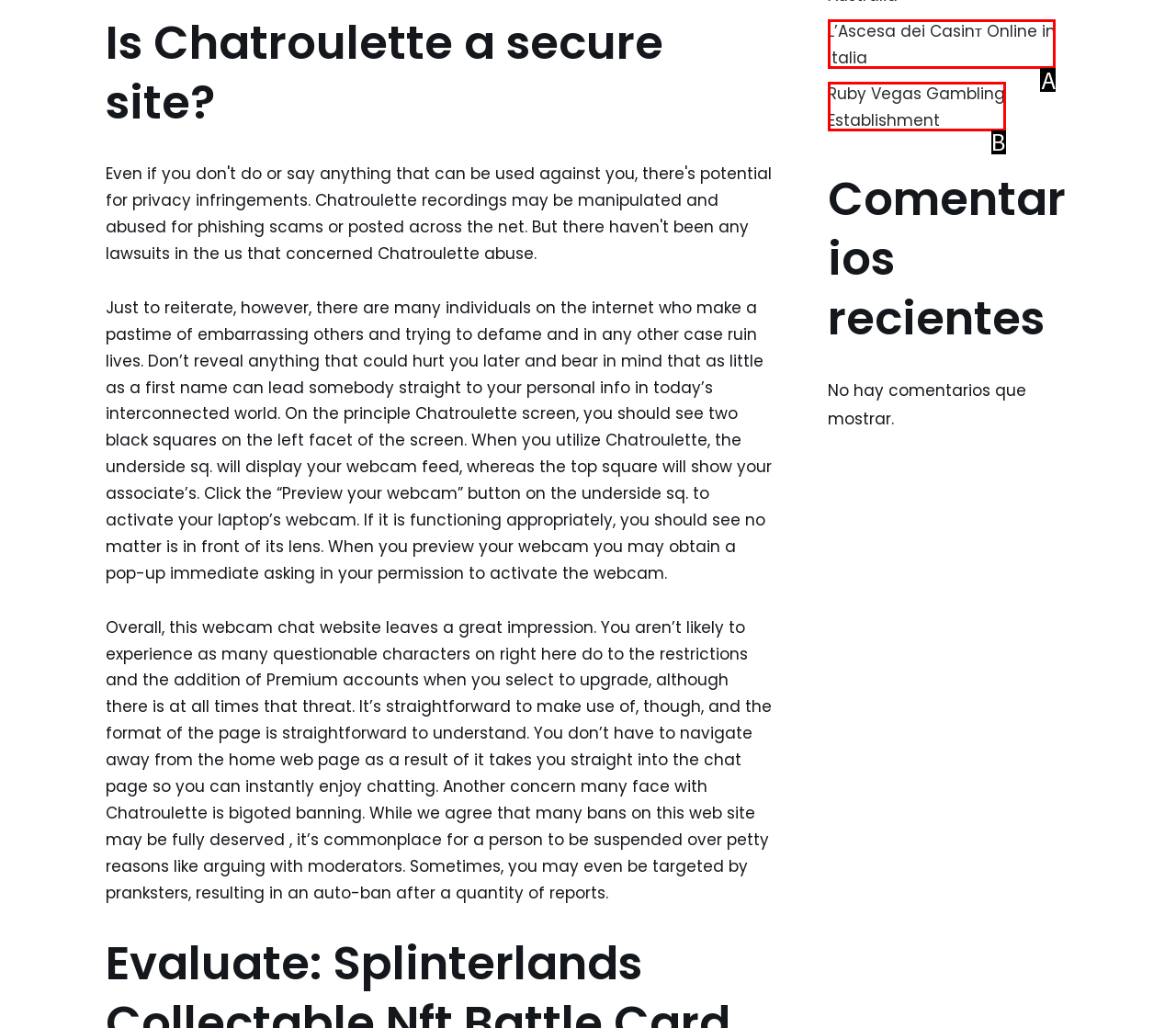Match the following description to the correct HTML element: Ruby Vegas Gambling Establishment Indicate your choice by providing the letter.

B